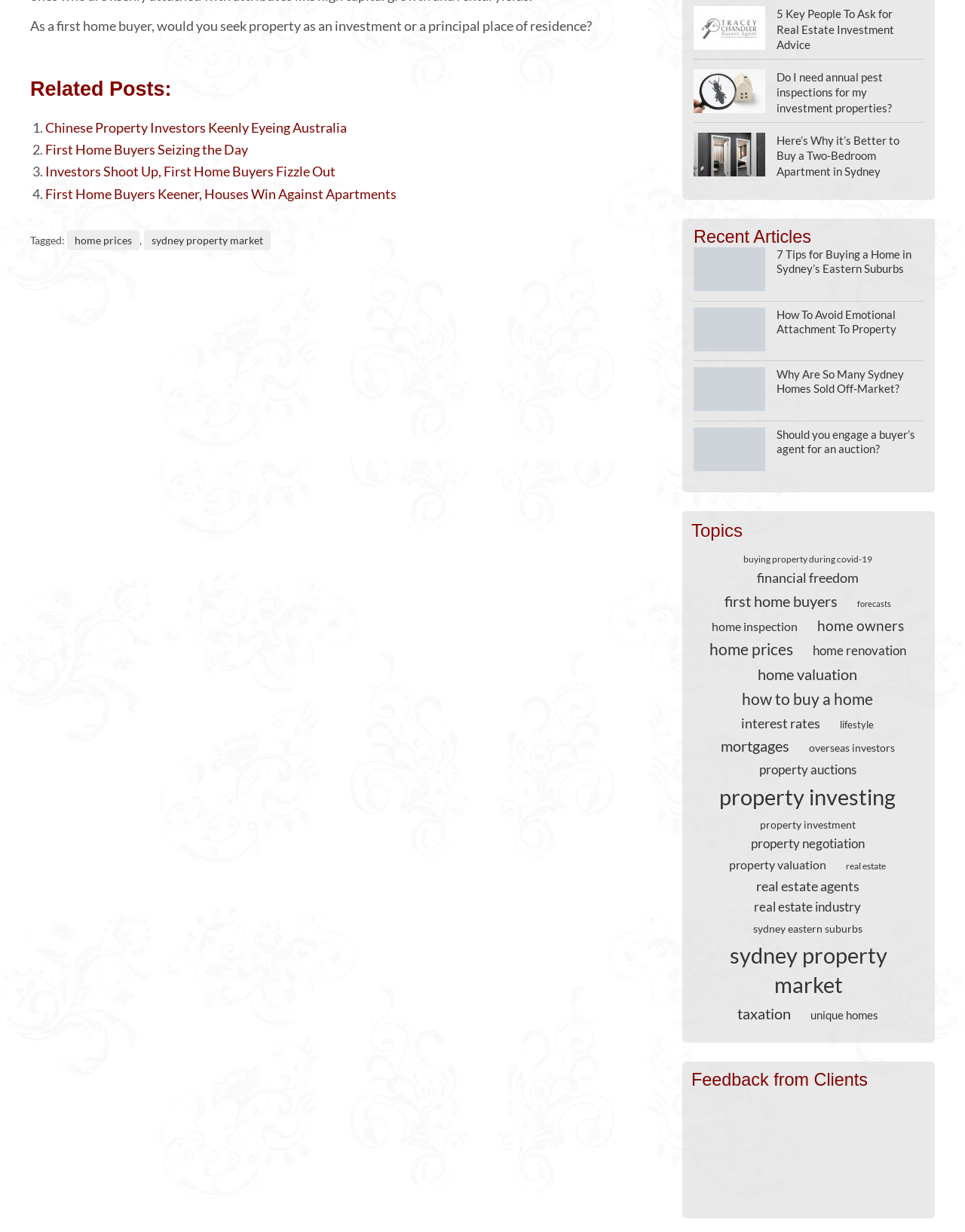Determine the bounding box coordinates of the clickable element necessary to fulfill the instruction: "Explore '5 Key People To Ask for Real Estate Investment Advice'". Provide the coordinates as four float numbers within the 0 to 1 range, i.e., [left, top, right, bottom].

[0.805, 0.005, 0.941, 0.043]